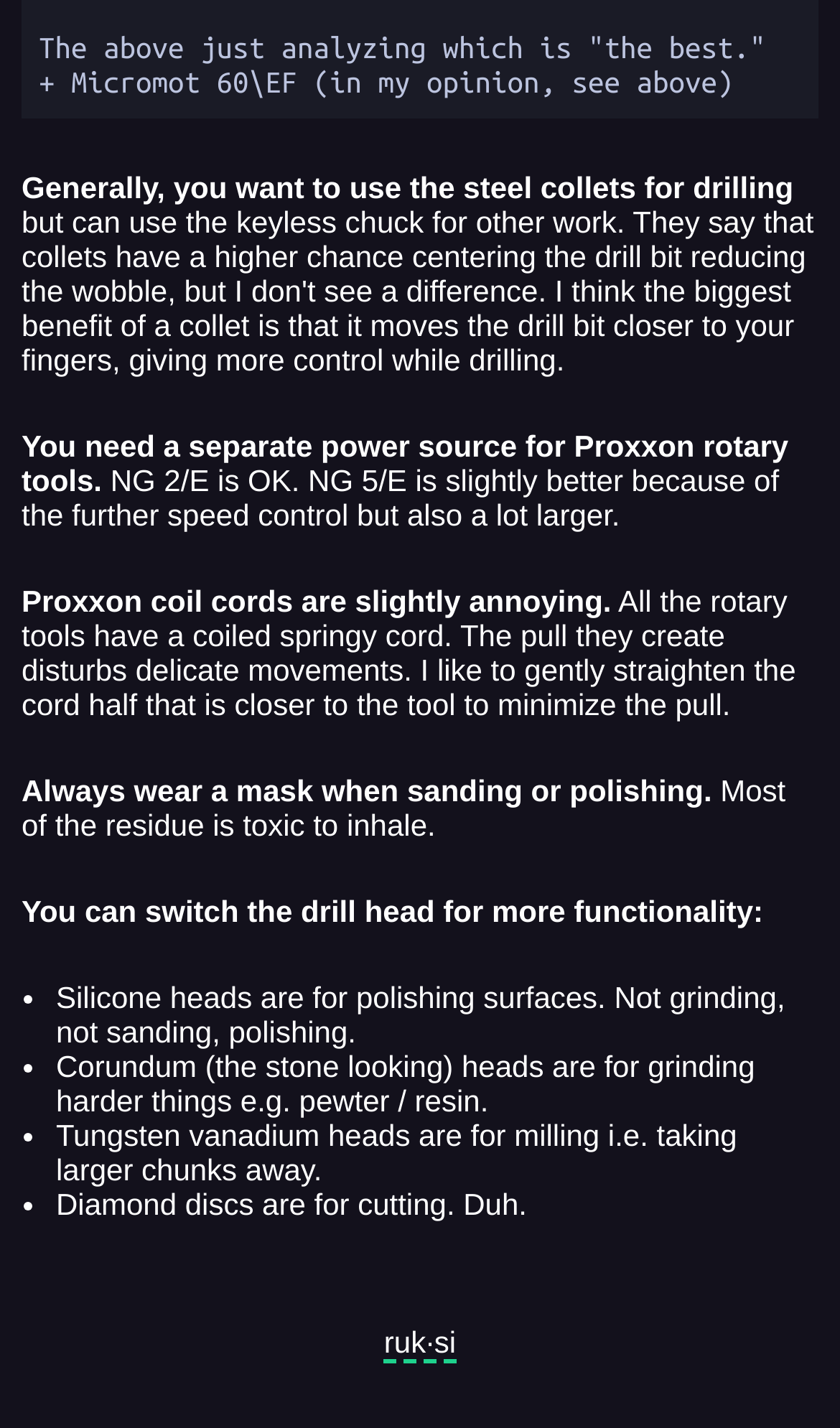Respond with a single word or phrase to the following question: What type of heads are for cutting?

Diamond discs